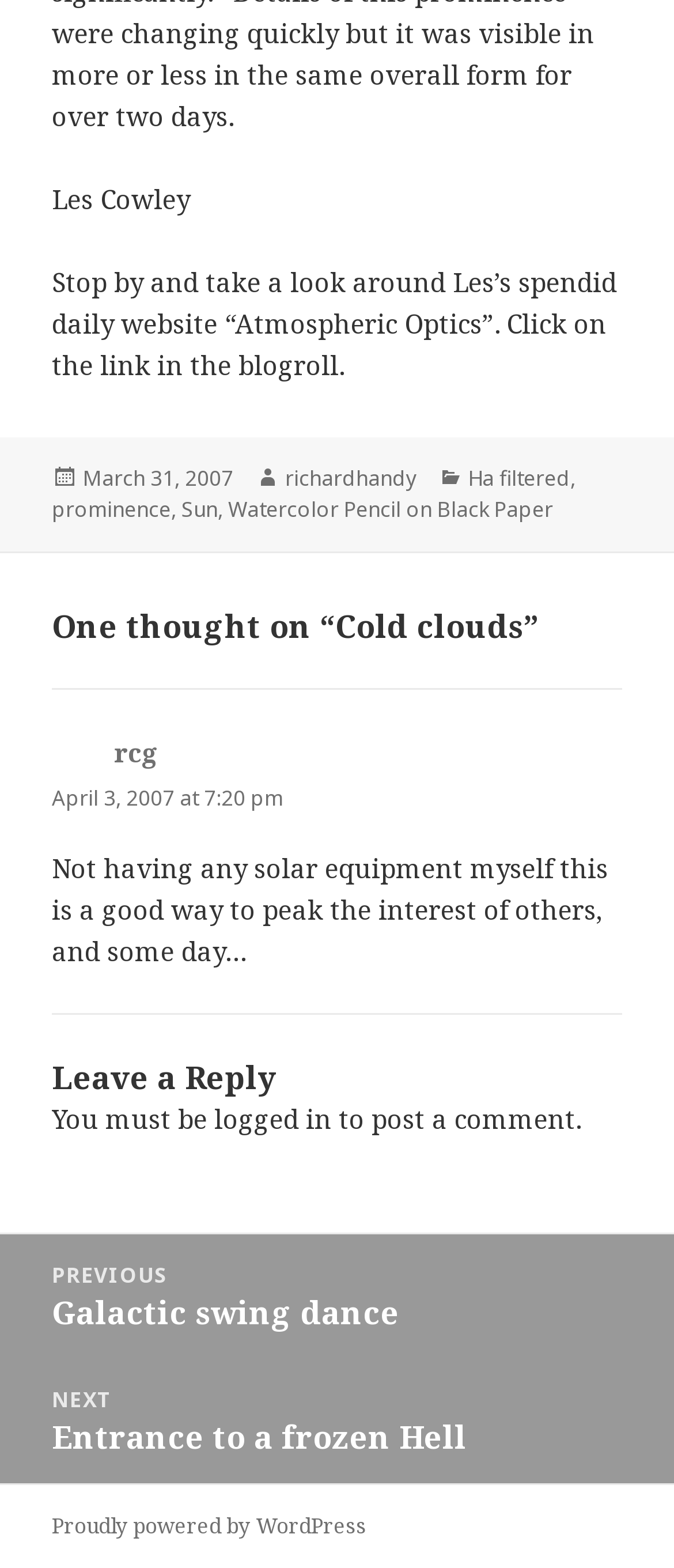Find the bounding box coordinates for the element that must be clicked to complete the instruction: "Subscribe to the newsletter". The coordinates should be four float numbers between 0 and 1, indicated as [left, top, right, bottom].

None